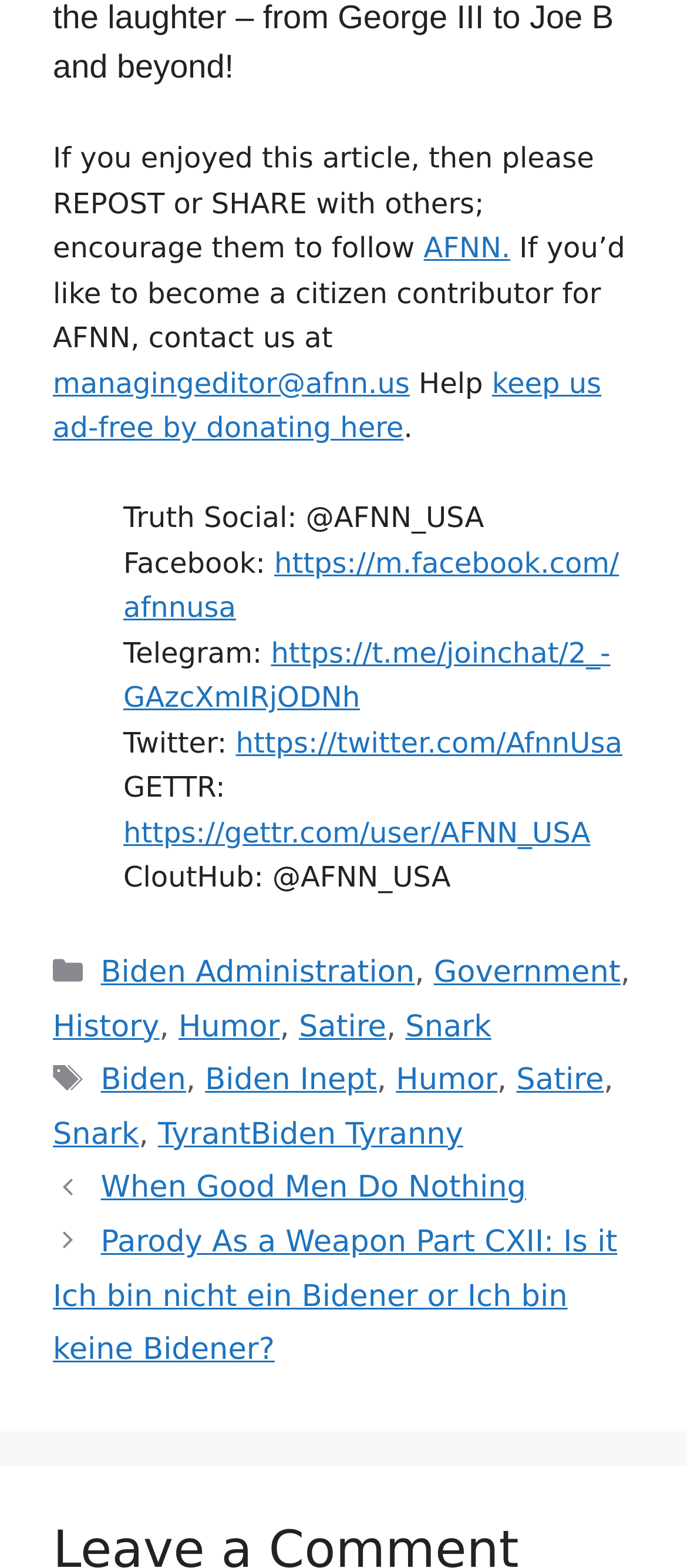Please identify the coordinates of the bounding box that should be clicked to fulfill this instruction: "Follow AFNN on Facebook".

[0.179, 0.348, 0.901, 0.398]